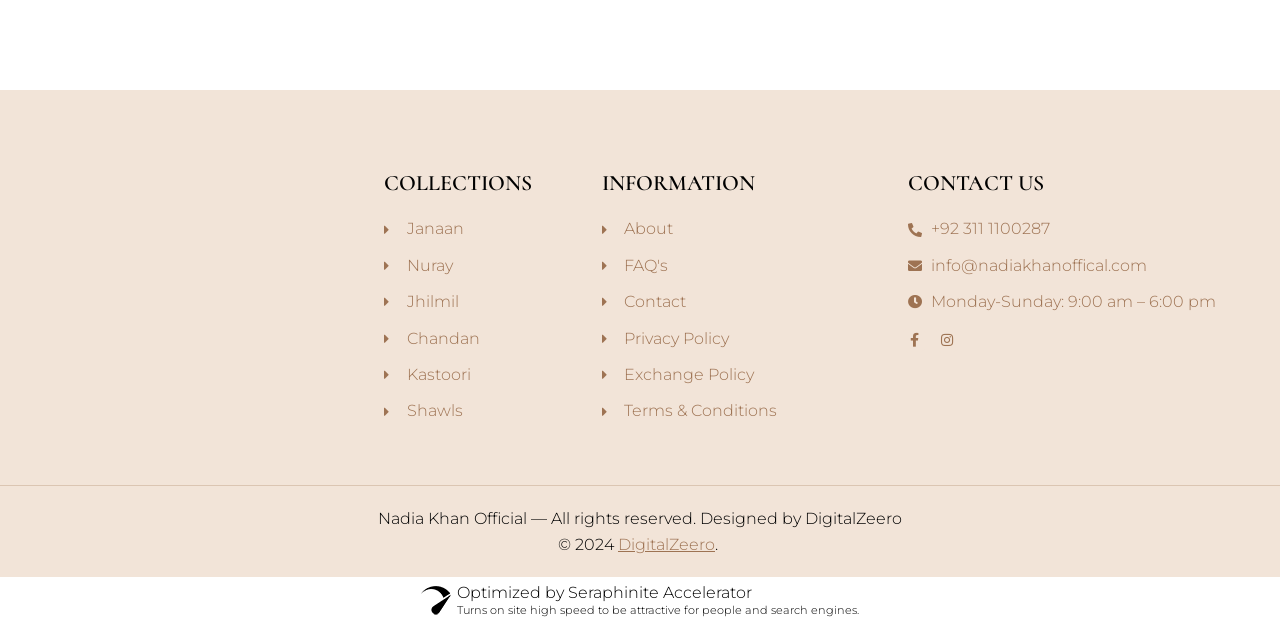Refer to the image and provide a thorough answer to this question:
How many social media links are there?

There are 2 social media links, which are Facebook-f and Instagram, located at the bottom-right section of the webpage, with bounding box coordinates of [0.703, 0.521, 0.725, 0.566] and [0.729, 0.521, 0.751, 0.566] respectively.